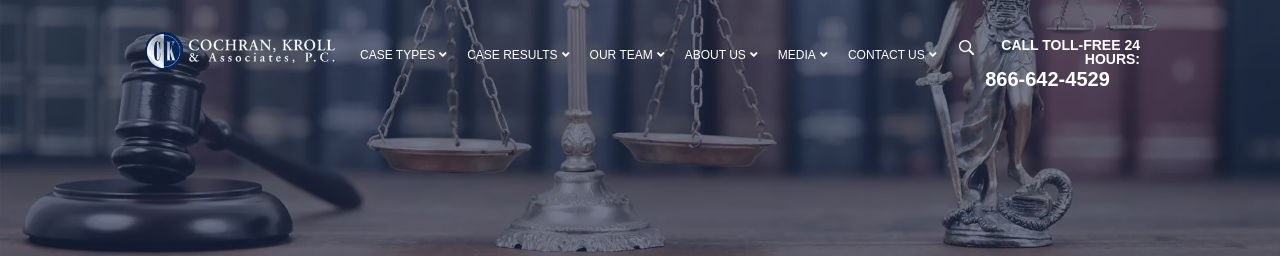Provide a one-word or one-phrase answer to the question:
What is the purpose of the toll-free contact number?

24/7 assistance